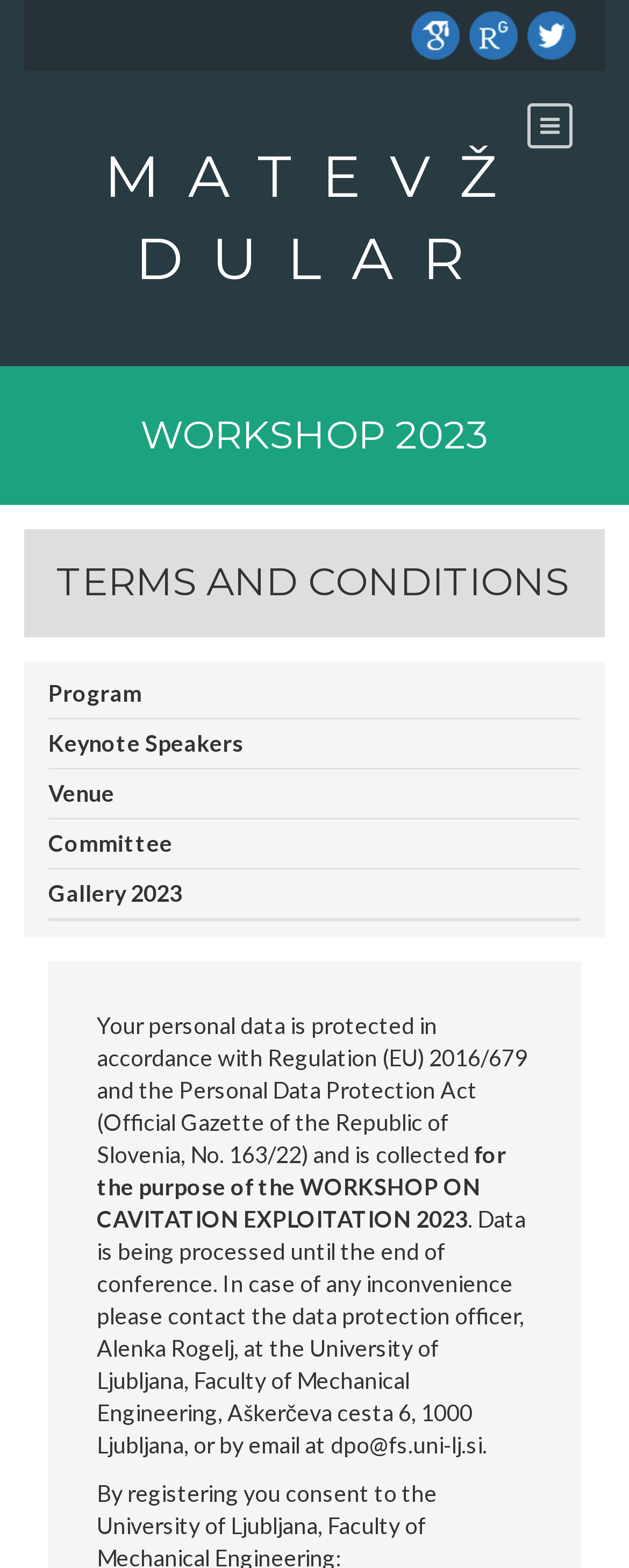Kindly determine the bounding box coordinates of the area that needs to be clicked to fulfill this instruction: "view Matevž Dular's twitter profile".

[0.838, 0.012, 0.915, 0.029]